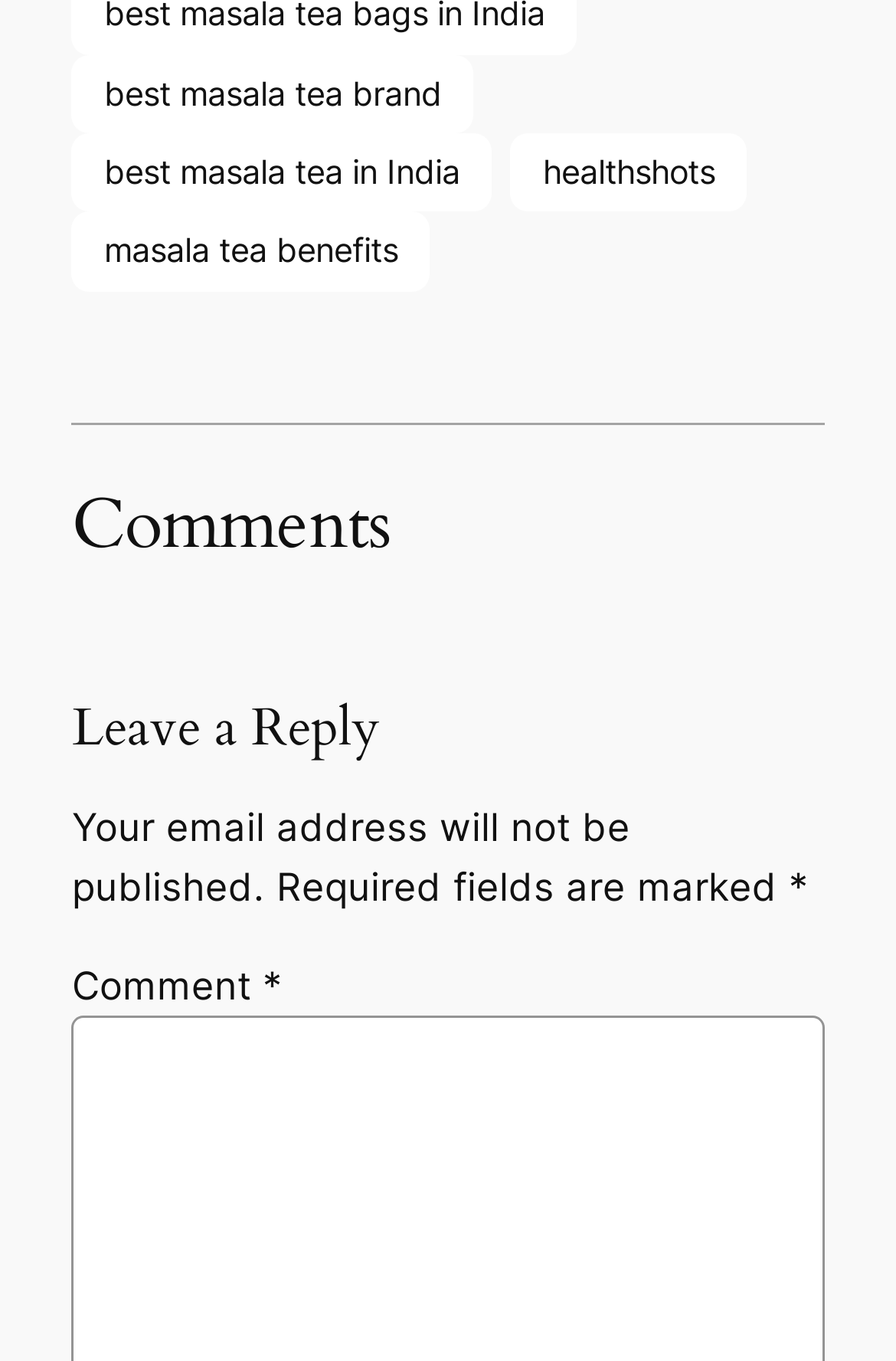Please find the bounding box coordinates of the element that you should click to achieve the following instruction: "visit the healthshots website". The coordinates should be presented as four float numbers between 0 and 1: [left, top, right, bottom].

[0.57, 0.098, 0.834, 0.156]